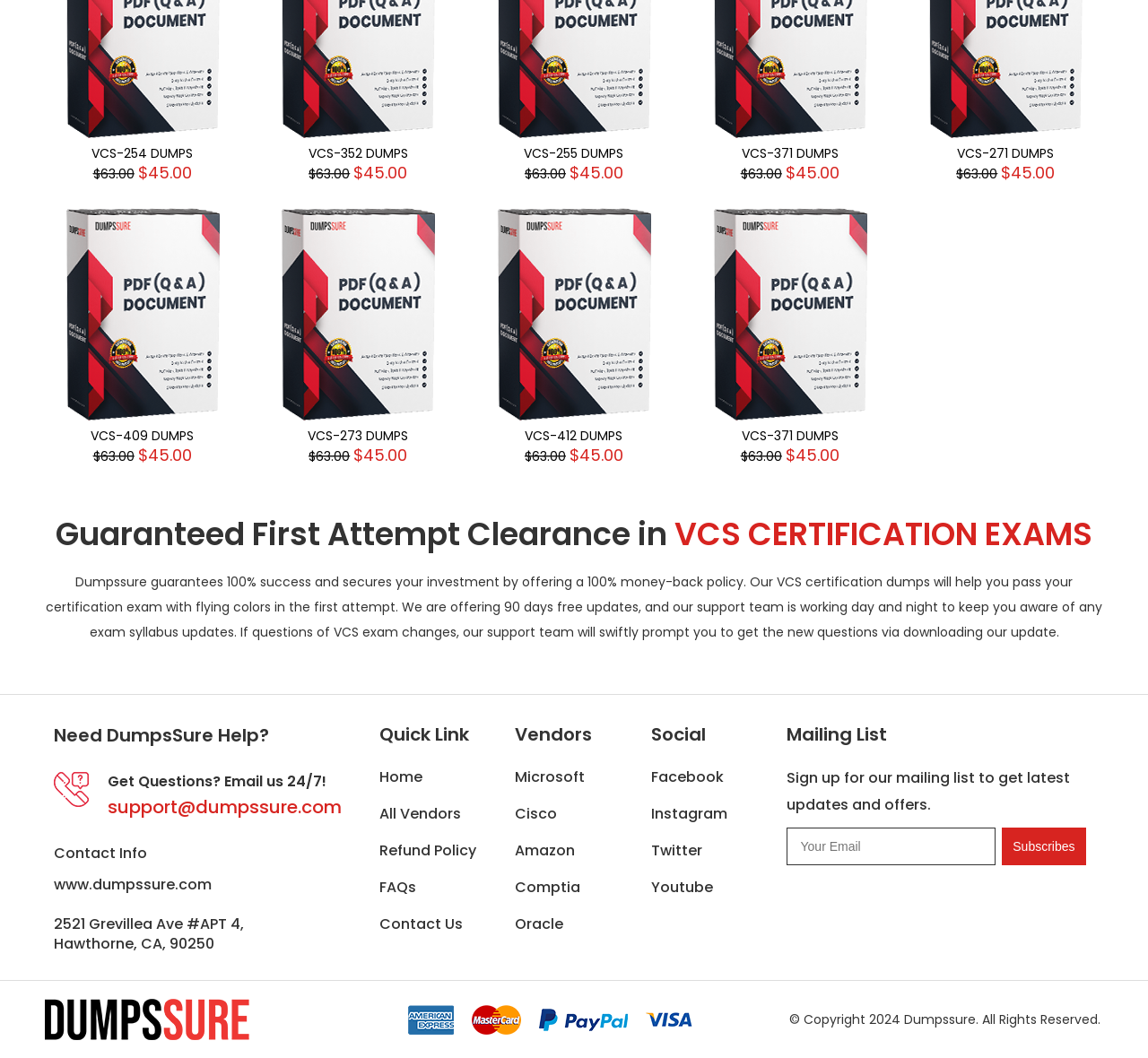Please determine the bounding box of the UI element that matches this description: Contact Us. The coordinates should be given as (top-left x, top-left y, bottom-right x, bottom-right y), with all values between 0 and 1.

[0.331, 0.867, 0.426, 0.881]